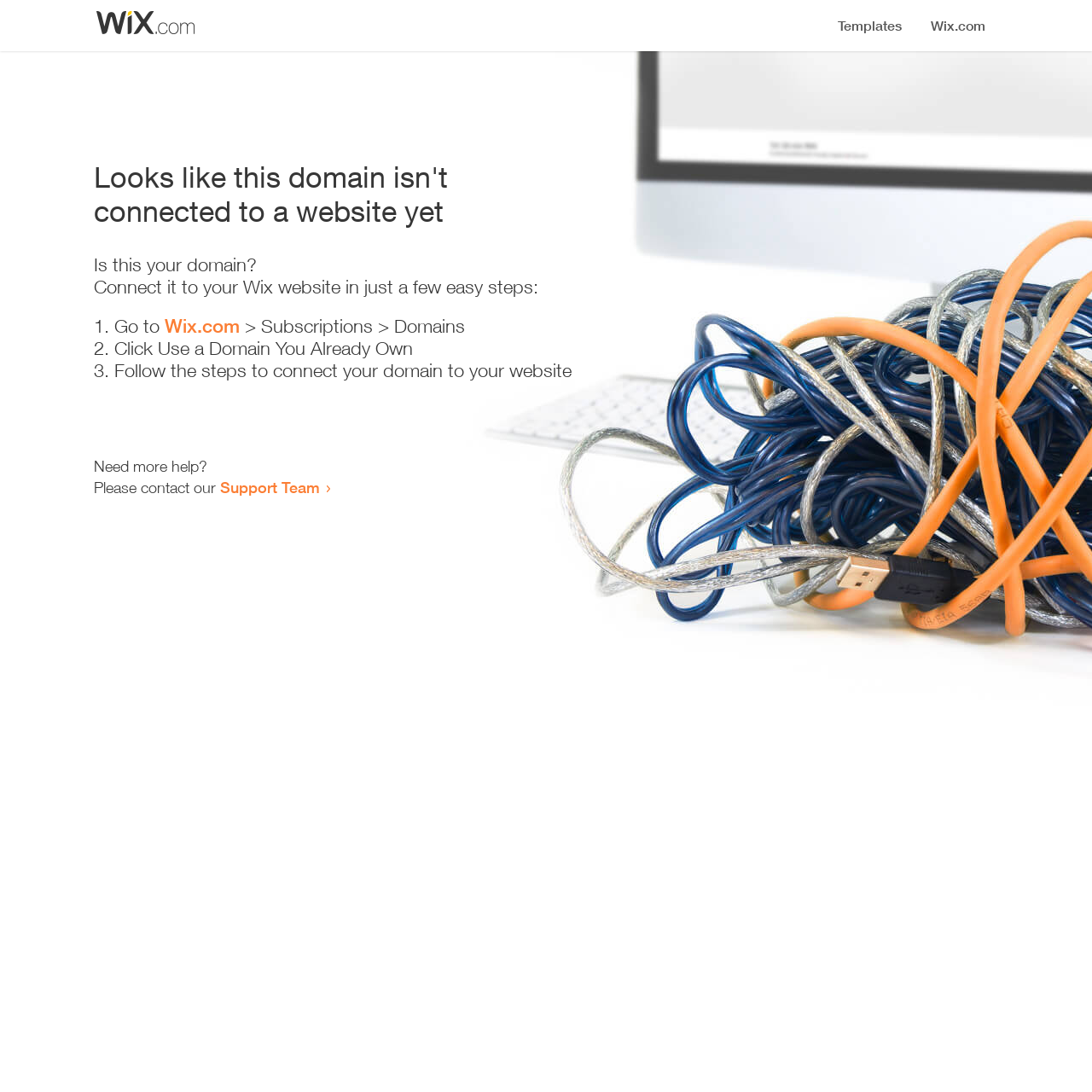Locate the bounding box coordinates for the element described below: "Wix.com". The coordinates must be four float values between 0 and 1, formatted as [left, top, right, bottom].

[0.151, 0.288, 0.22, 0.309]